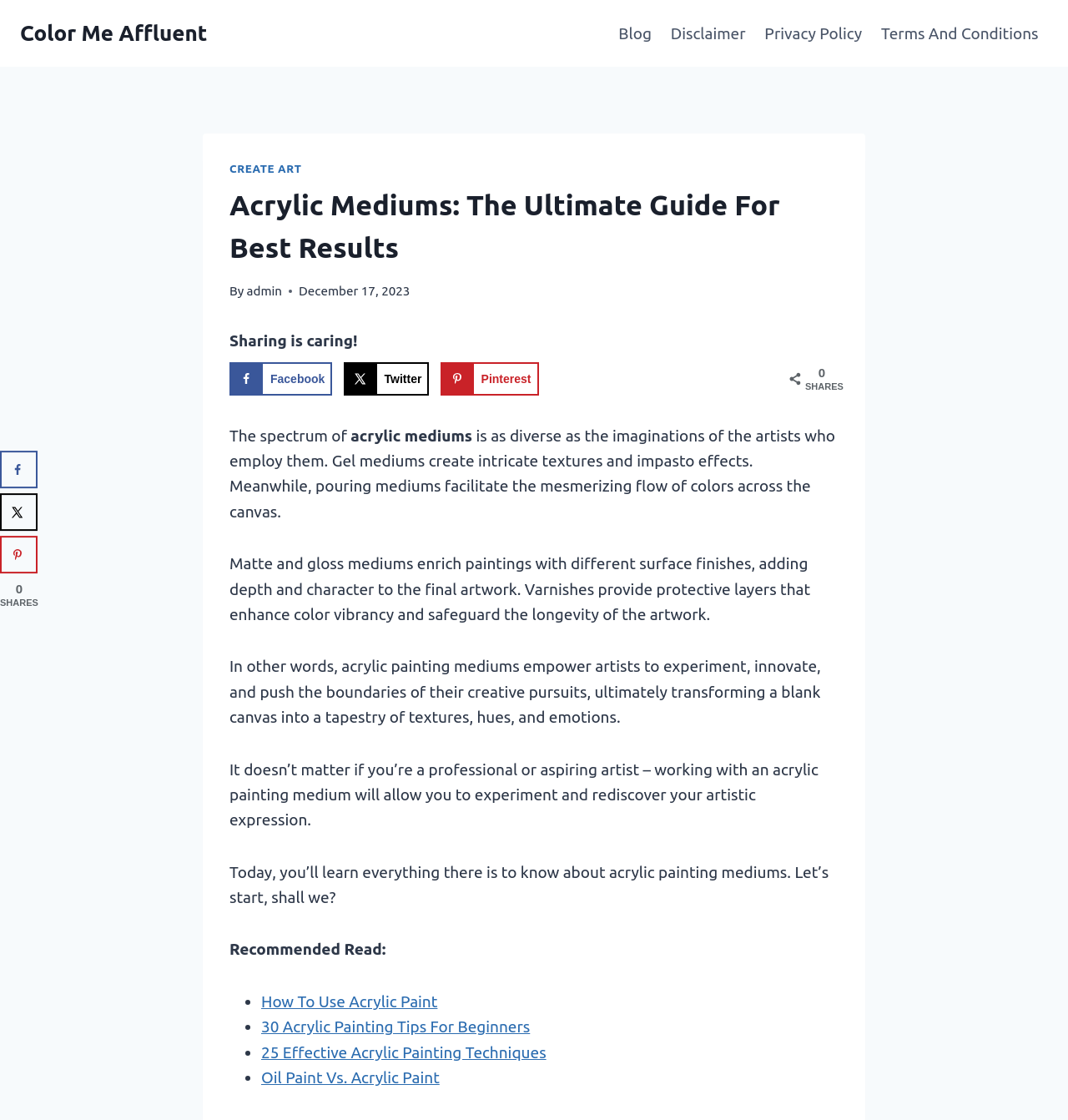Respond with a single word or short phrase to the following question: 
What is the effect of gel mediums in acrylic painting?

Intricate textures and impasto effects